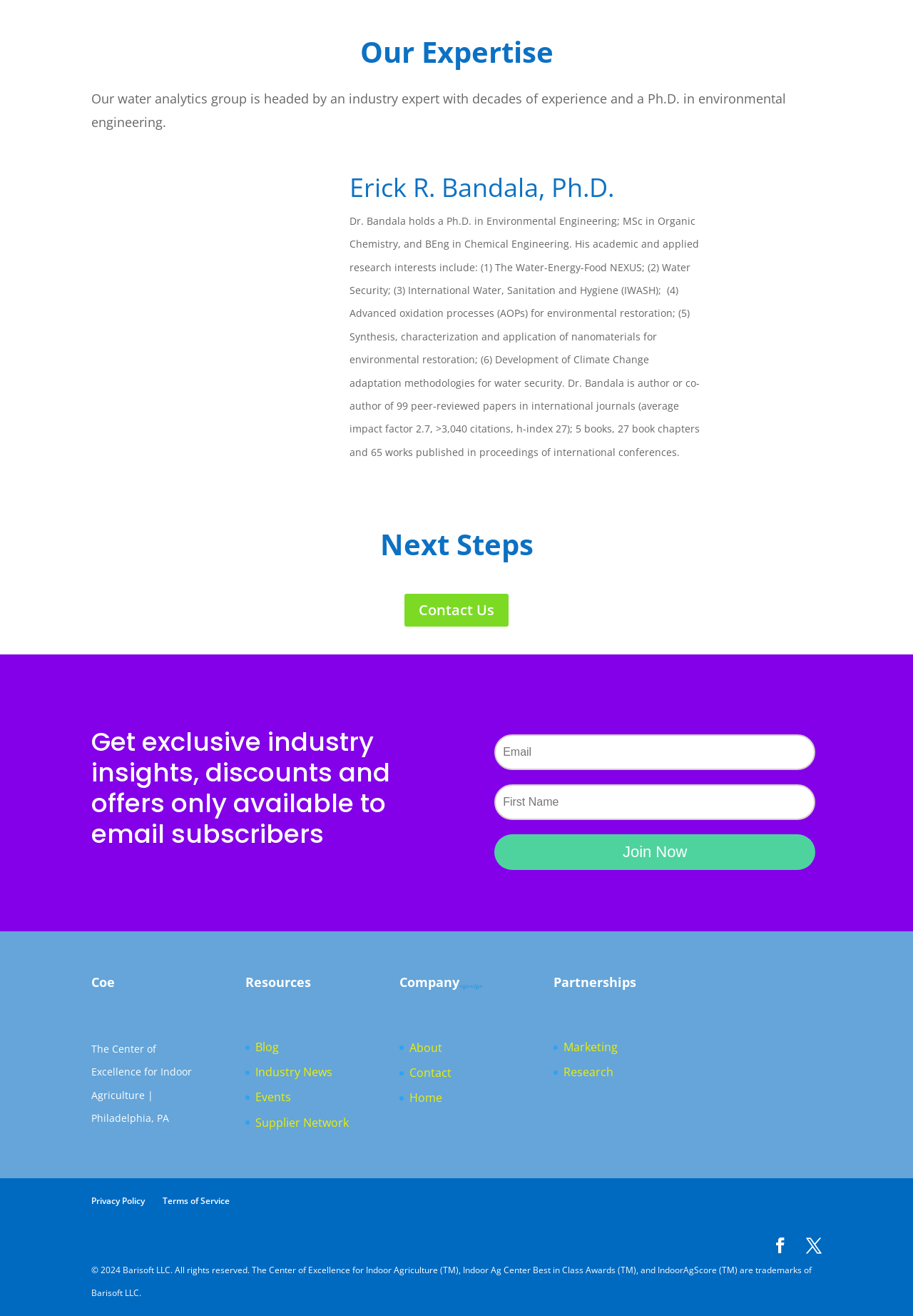Please indicate the bounding box coordinates for the clickable area to complete the following task: "Click the 'Contact Us' link". The coordinates should be specified as four float numbers between 0 and 1, i.e., [left, top, right, bottom].

[0.443, 0.451, 0.557, 0.476]